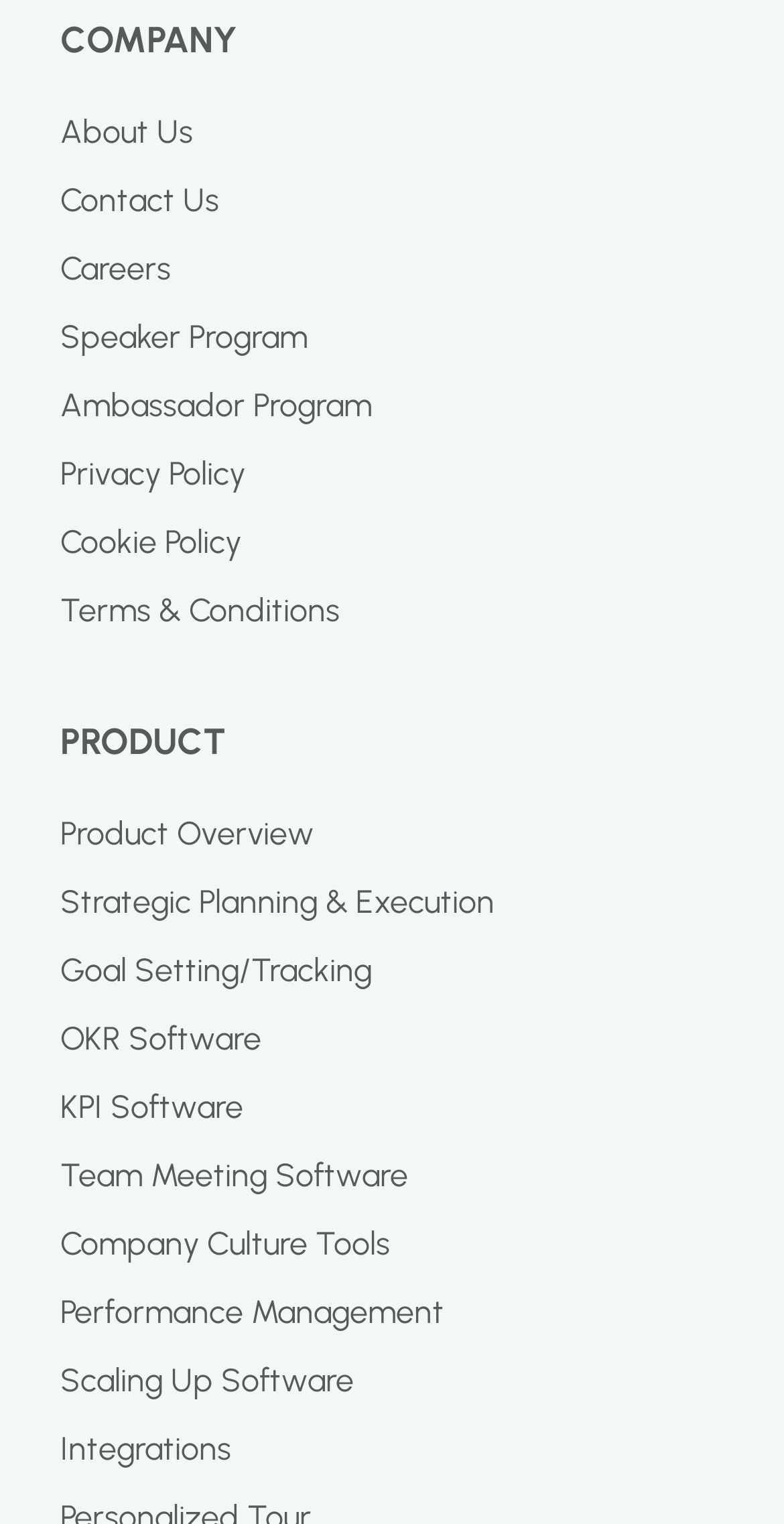Locate the bounding box coordinates of the item that should be clicked to fulfill the instruction: "explore product overview".

[0.077, 0.532, 0.923, 0.564]